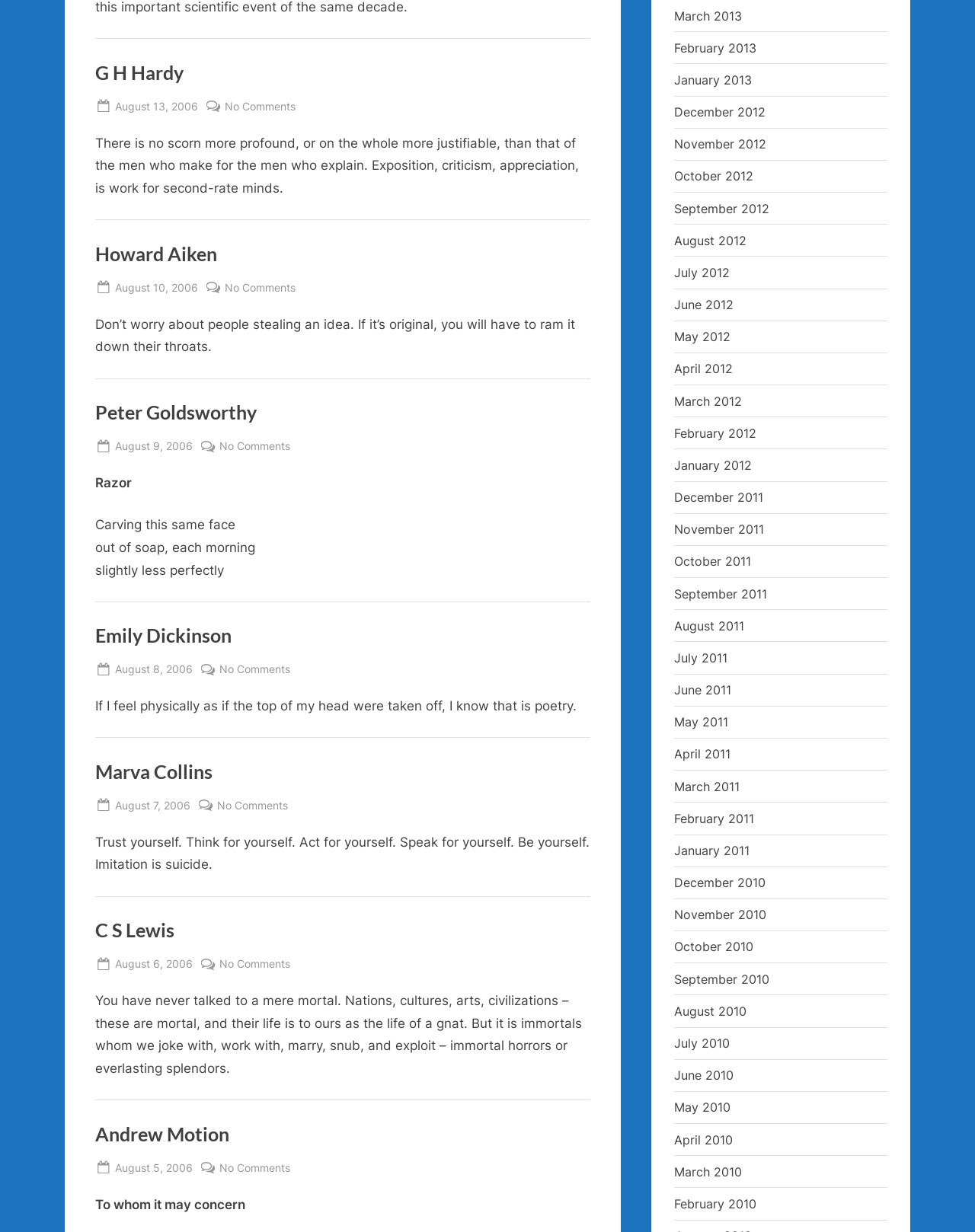What is the category of the first article?
Please interpret the details in the image and answer the question thoroughly.

The first article has a link with the text 'Uncategorized' at the top, which indicates the category of the article.